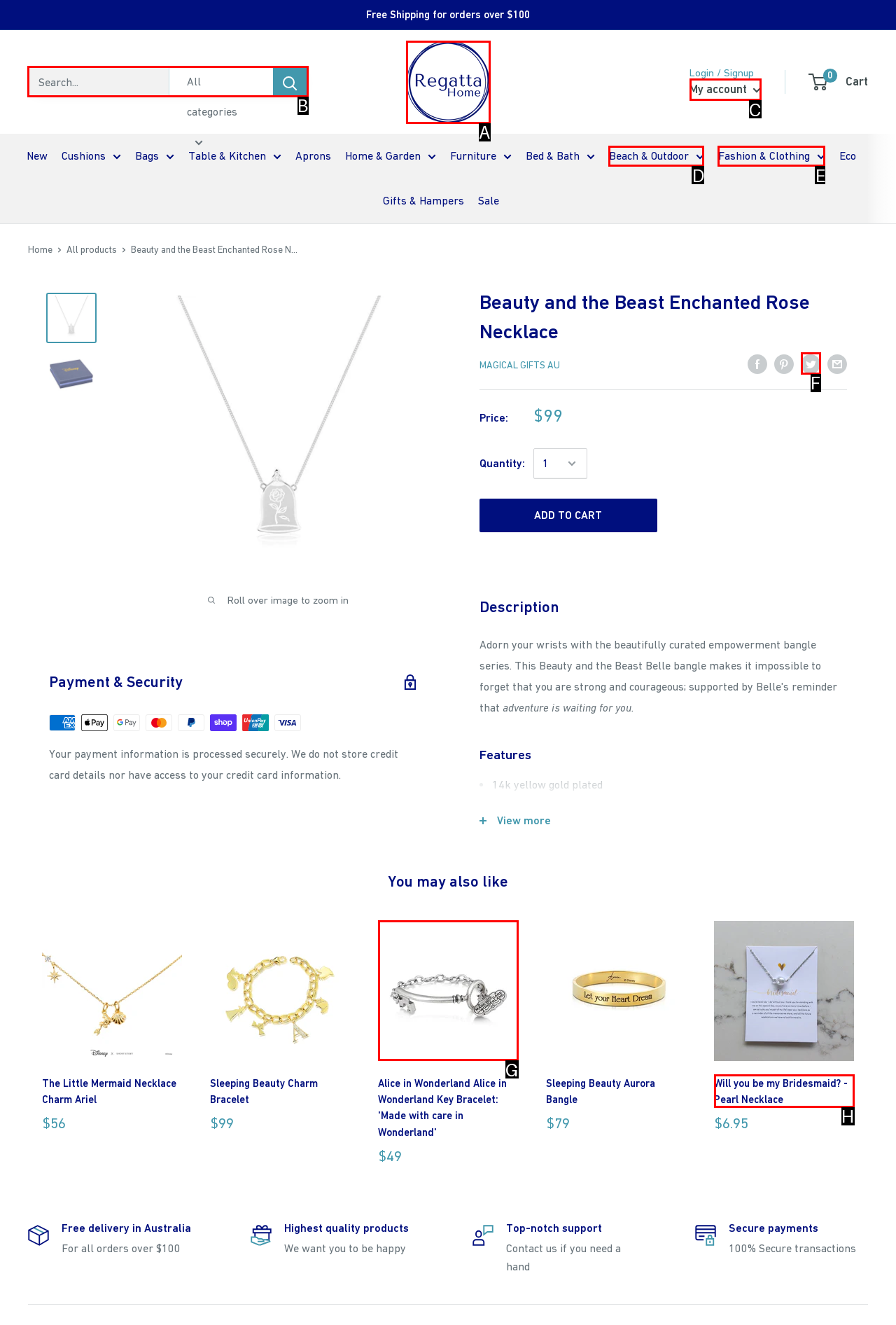Among the marked elements in the screenshot, which letter corresponds to the UI element needed for the task: Search for products?

B